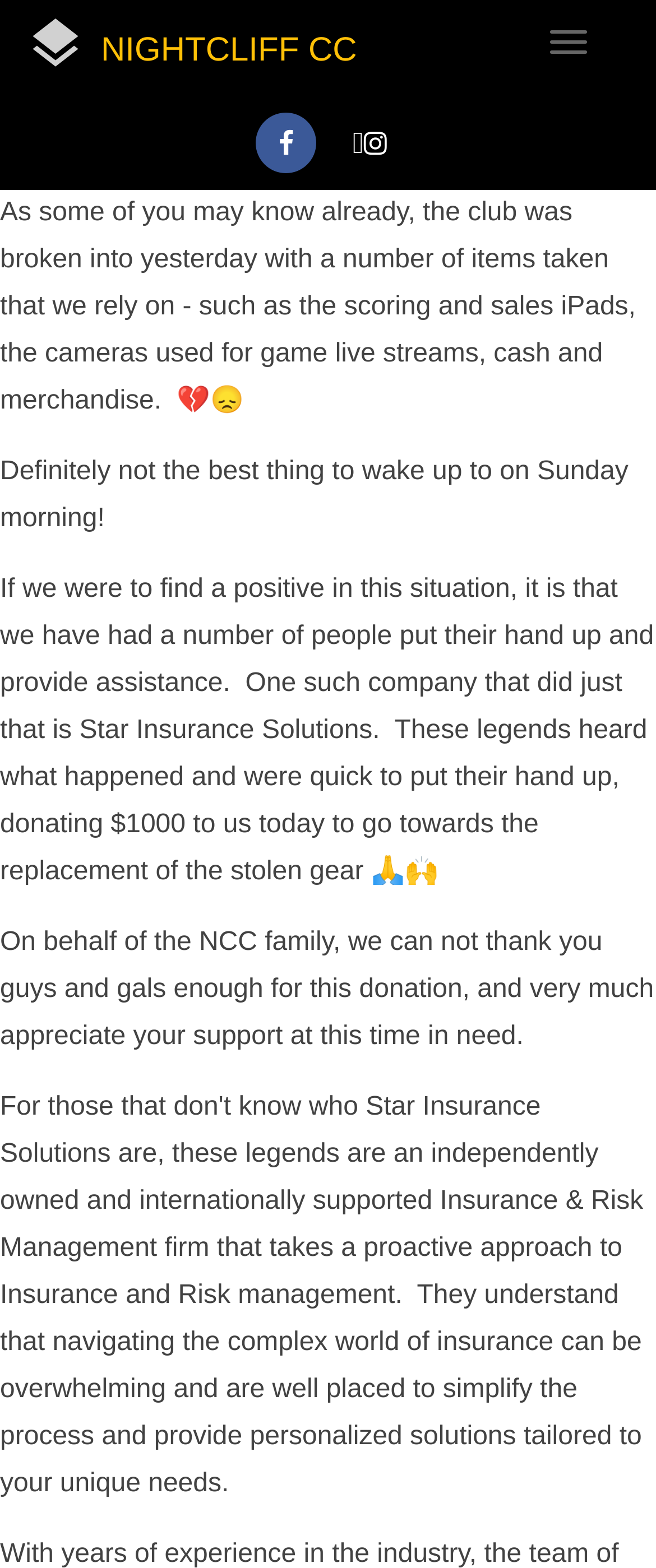Provide the bounding box coordinates in the format (top-left x, top-left y, bottom-right x, bottom-right y). All values are floating point numbers between 0 and 1. Determine the bounding box coordinate of the UI element described as: Facebook

[0.39, 0.072, 0.482, 0.11]